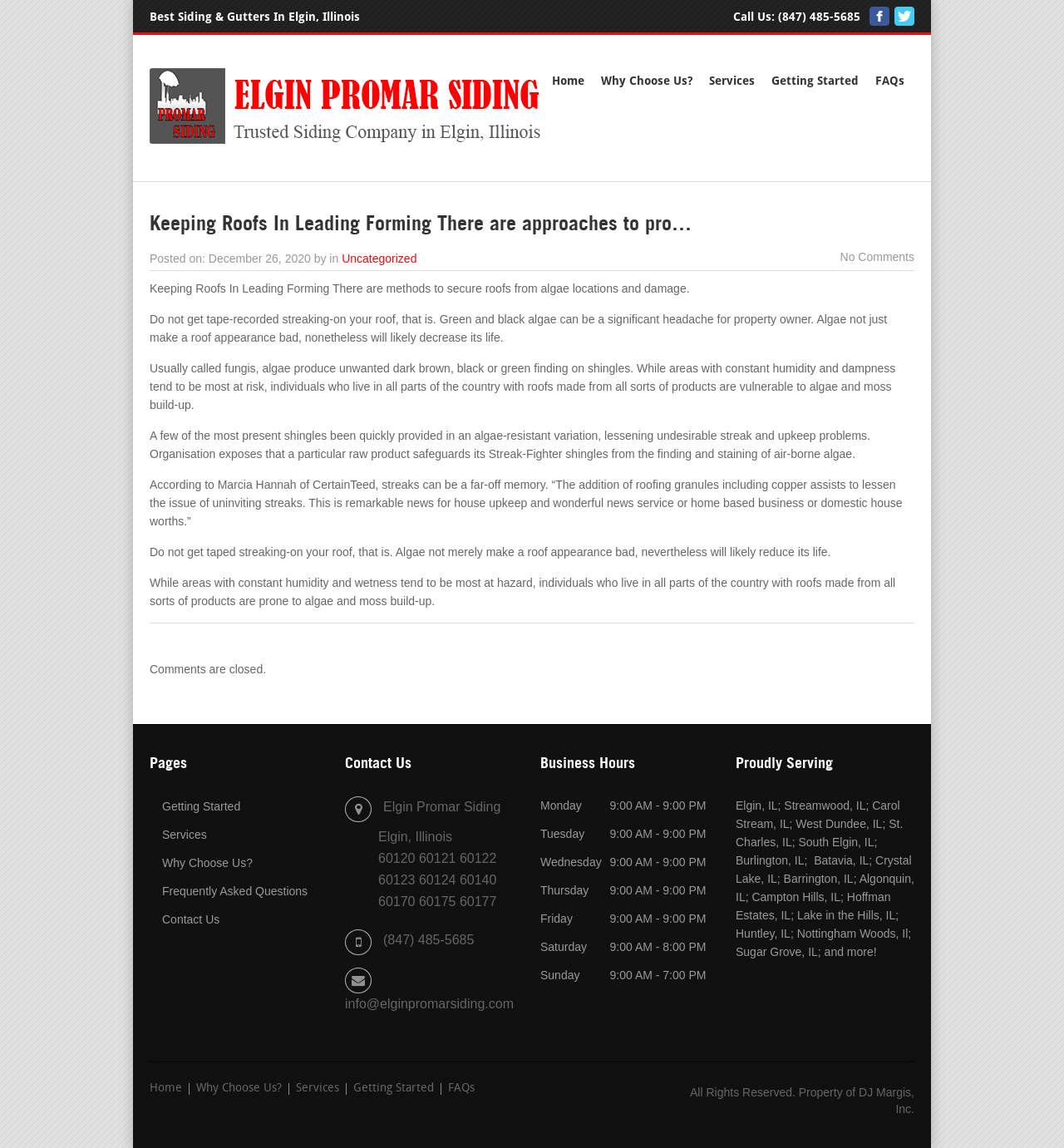Find the bounding box of the UI element described as follows: "Frequently Asked Questions".

[0.141, 0.77, 0.289, 0.782]